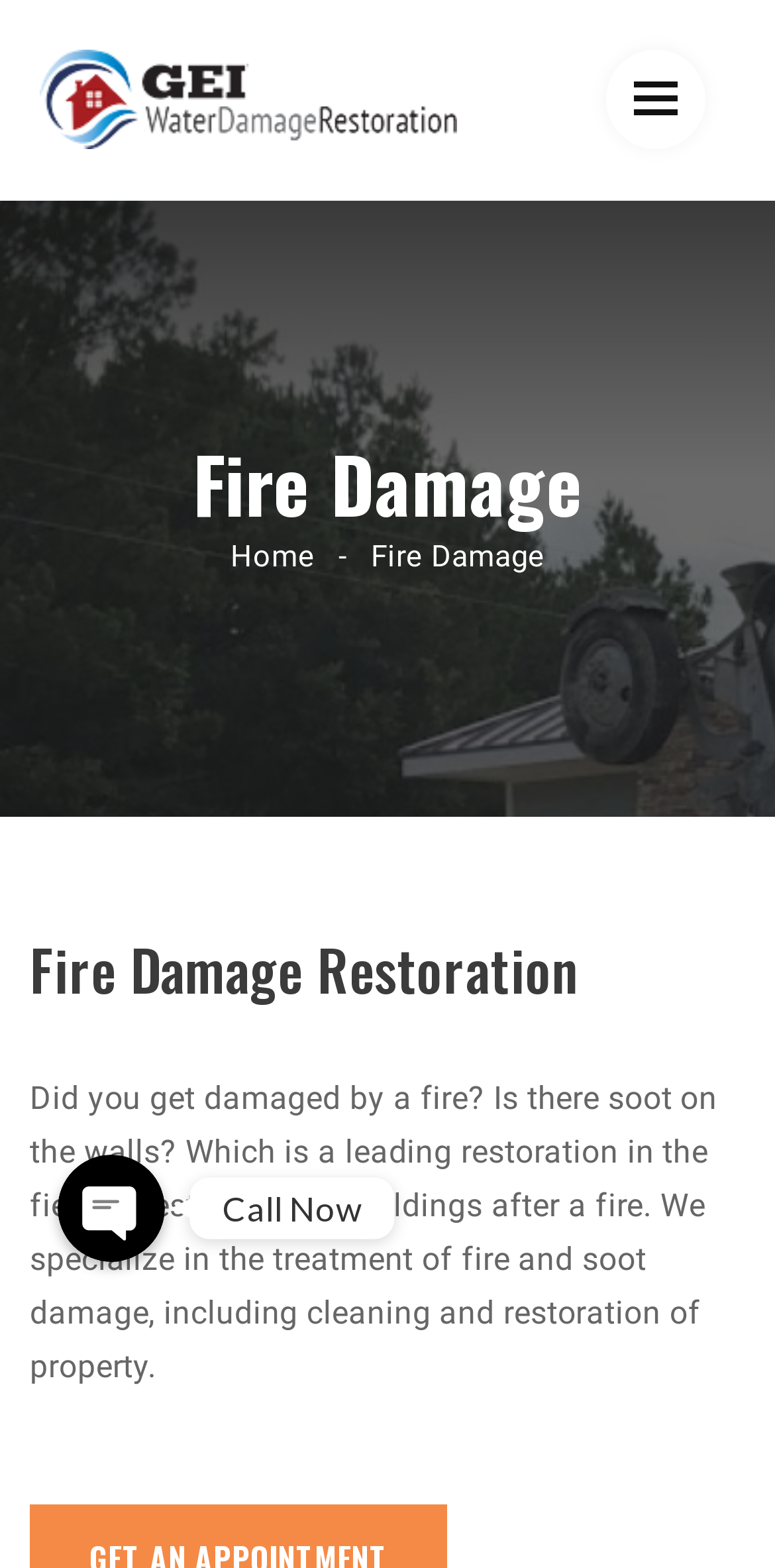What is the contact method shown on the webpage?
Craft a detailed and extensive response to the question.

The webpage shows two contact methods, a phone number and a WhatsApp link, which are represented by images of a phone and the WhatsApp logo, respectively.